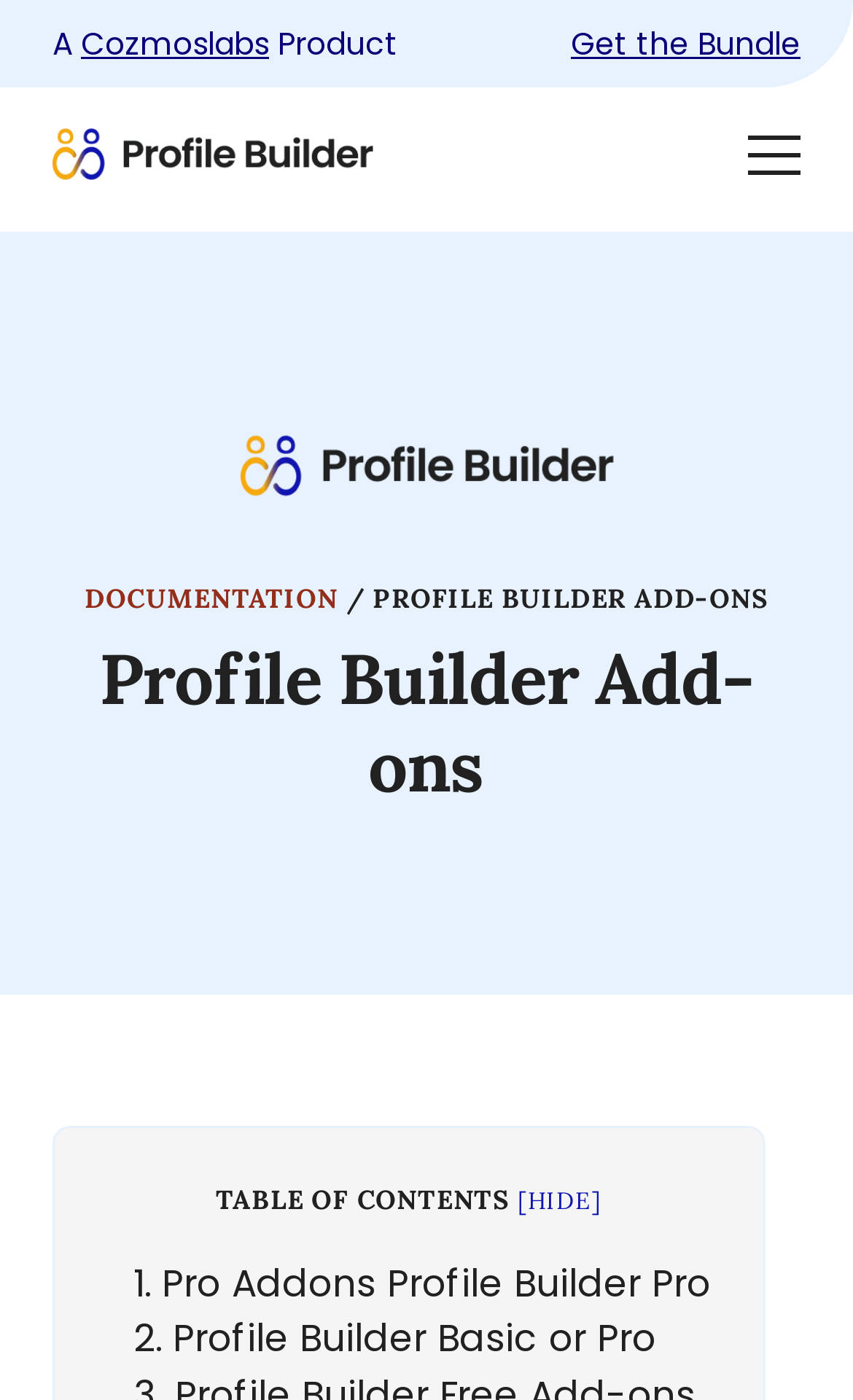Locate the bounding box coordinates of the clickable part needed for the task: "Visit Cozmoslabs website".

[0.095, 0.015, 0.315, 0.046]